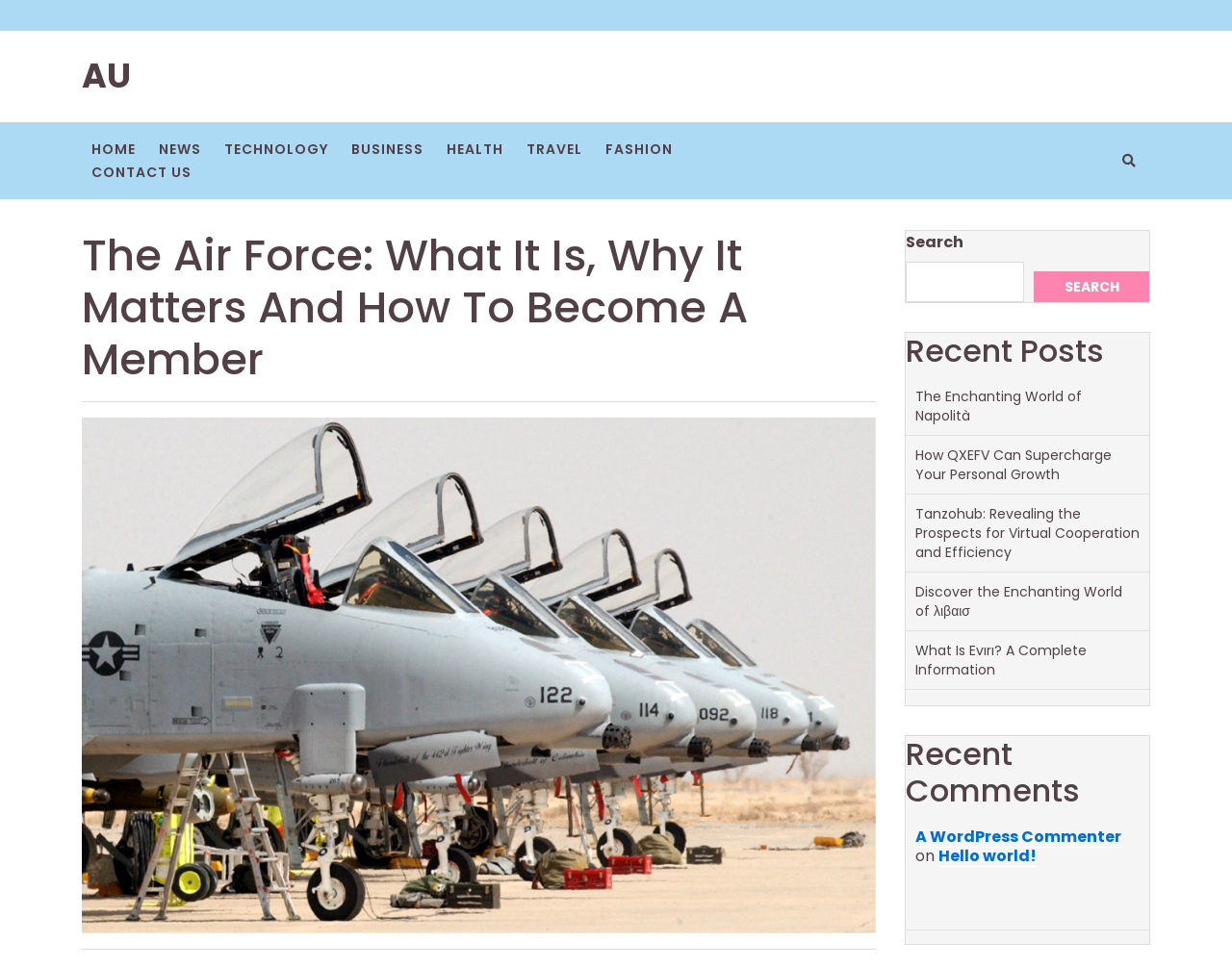Please determine the bounding box coordinates for the UI element described as: "Search".

[0.839, 0.28, 0.933, 0.312]